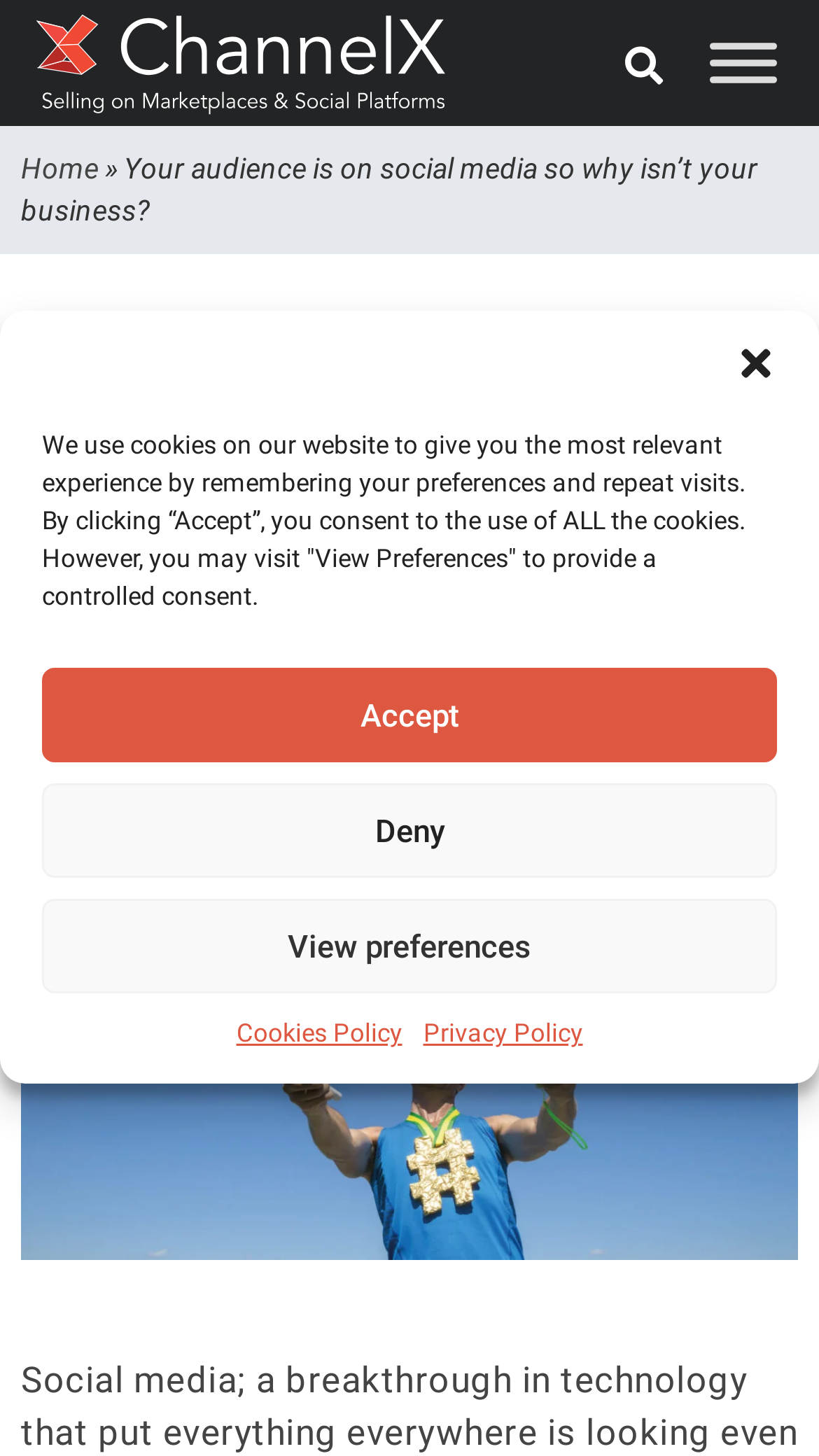Bounding box coordinates are specified in the format (top-left x, top-left y, bottom-right x, bottom-right y). All values are floating point numbers bounded between 0 and 1. Please provide the bounding box coordinate of the region this sentence describes: Search

[0.744, 0.021, 0.828, 0.069]